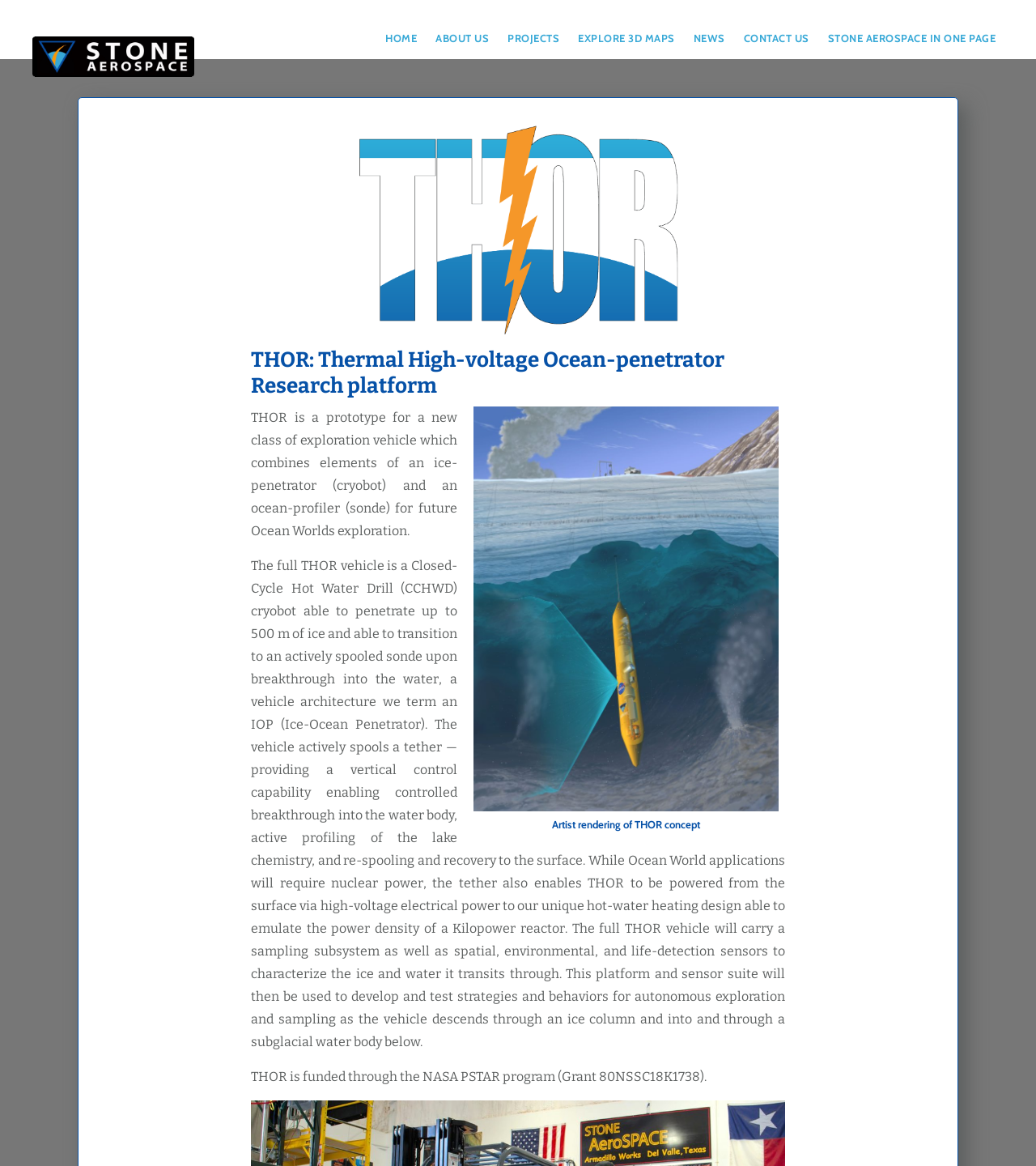Please identify the bounding box coordinates for the region that you need to click to follow this instruction: "go to home page".

[0.364, 0.022, 0.41, 0.044]